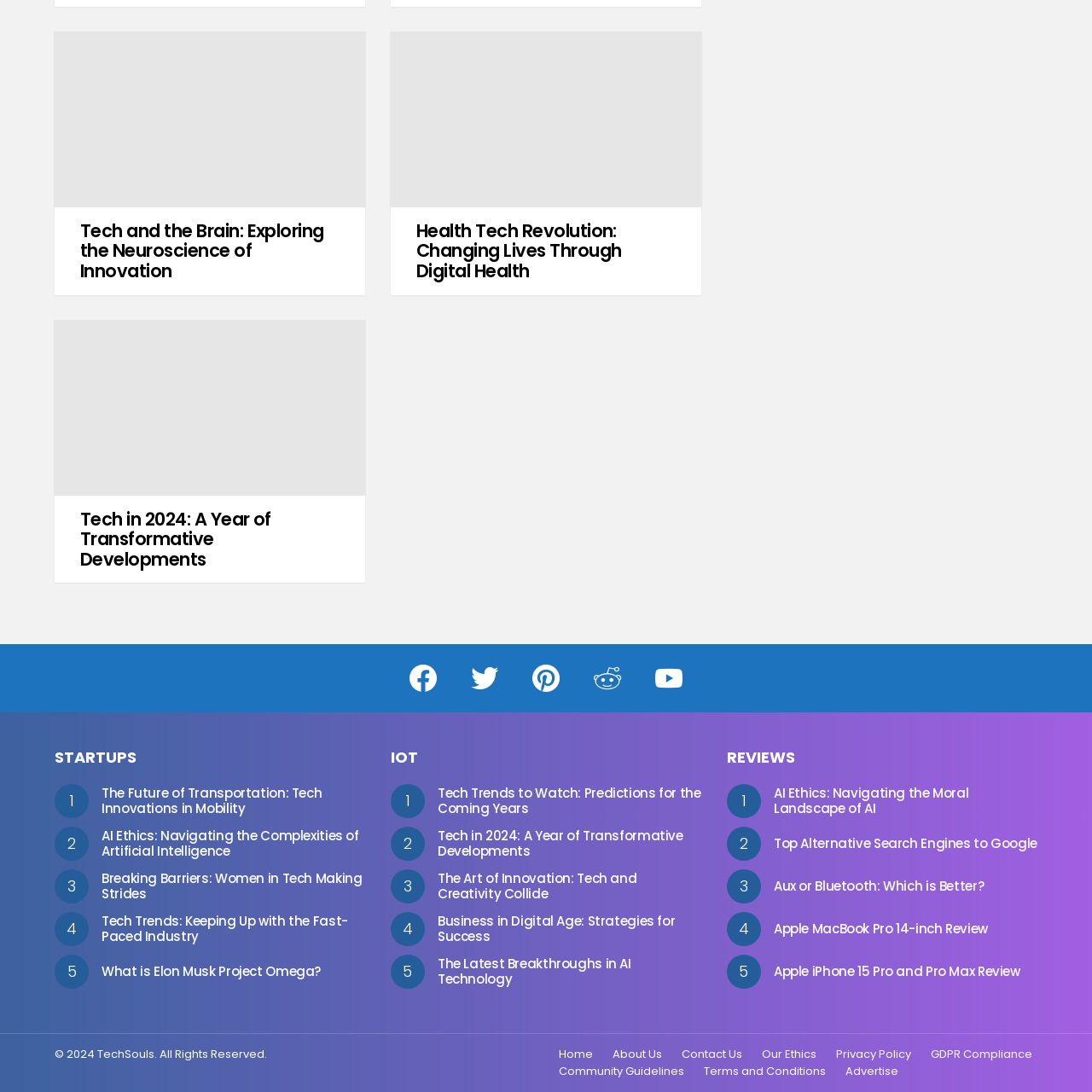Please specify the bounding box coordinates of the clickable region to carry out the following instruction: "Click on the link 'Health Tech Revolution'". The coordinates should be four float numbers between 0 and 1, in the format [left, top, right, bottom].

[0.357, 0.029, 0.643, 0.19]